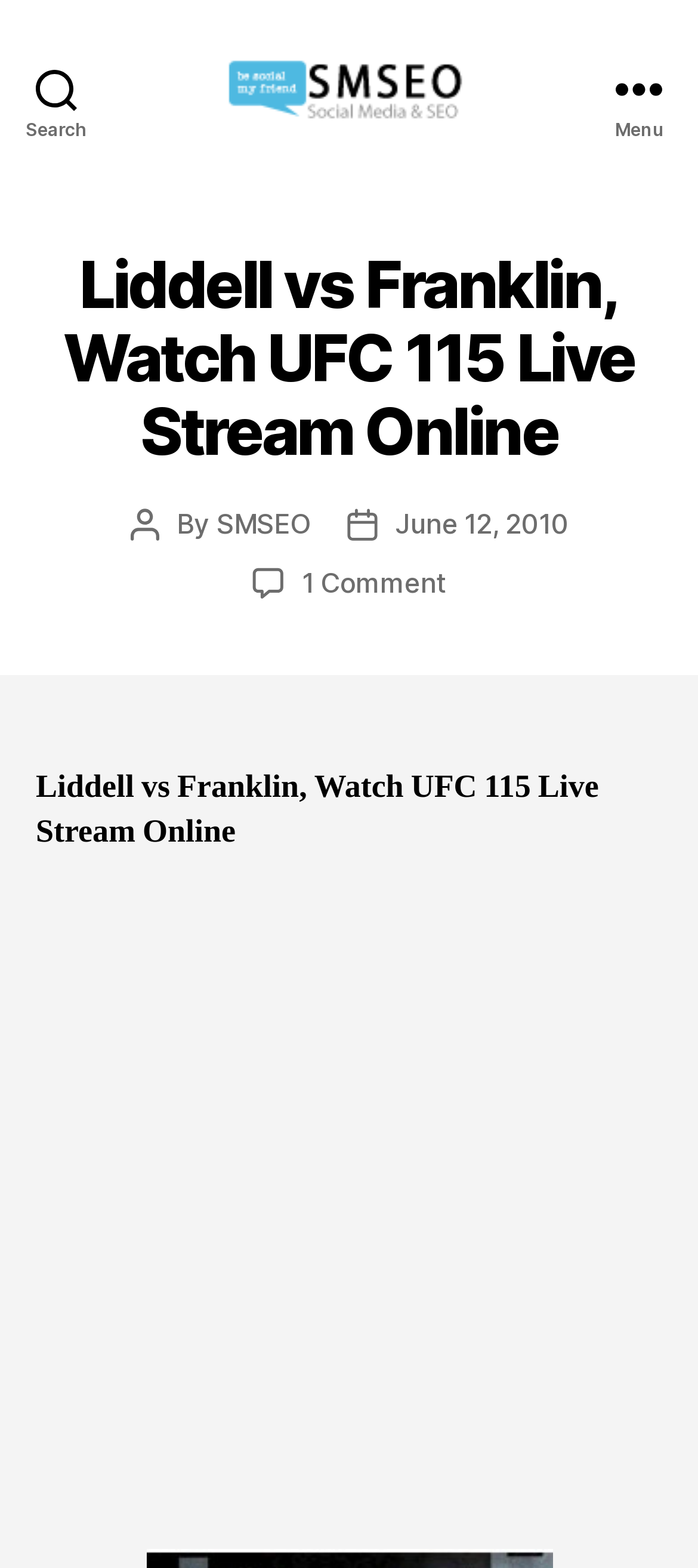How many comments are there on this post?
Using the image, provide a concise answer in one word or a short phrase.

1